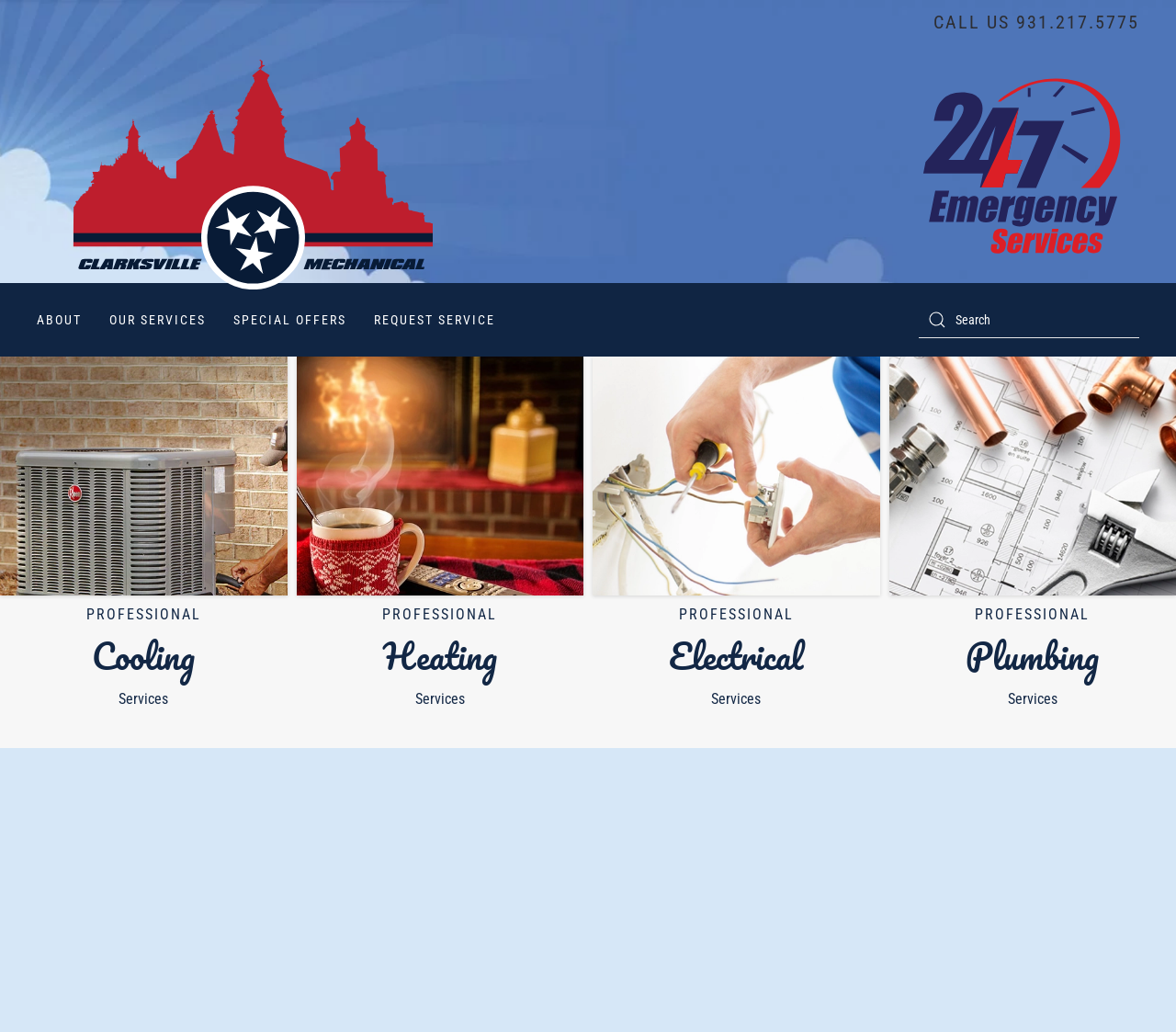Respond with a single word or phrase to the following question: What is the phone number to call for service?

931.217.5775